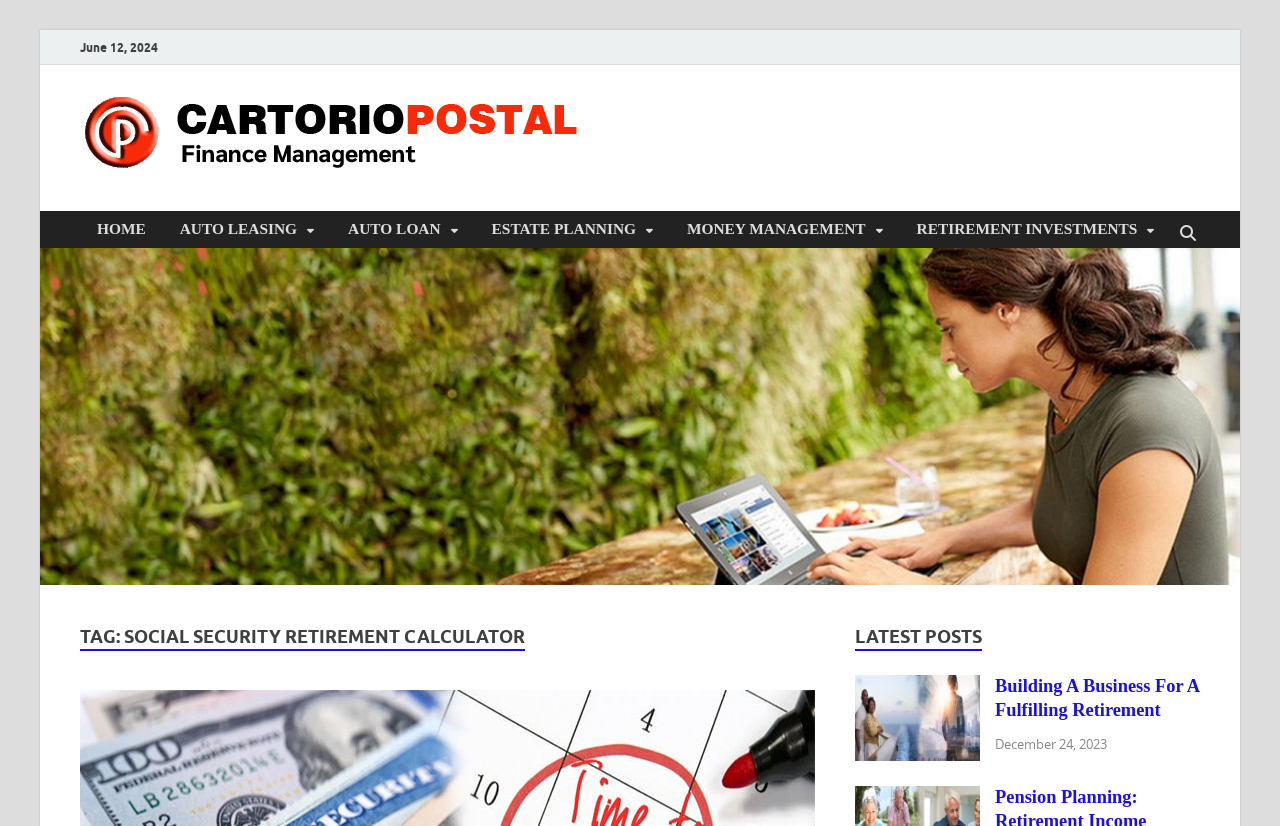Determine the bounding box of the UI component based on this description: "Discover Our Products". The bounding box coordinates should be four float values between 0 and 1, i.e., [left, top, right, bottom].

None